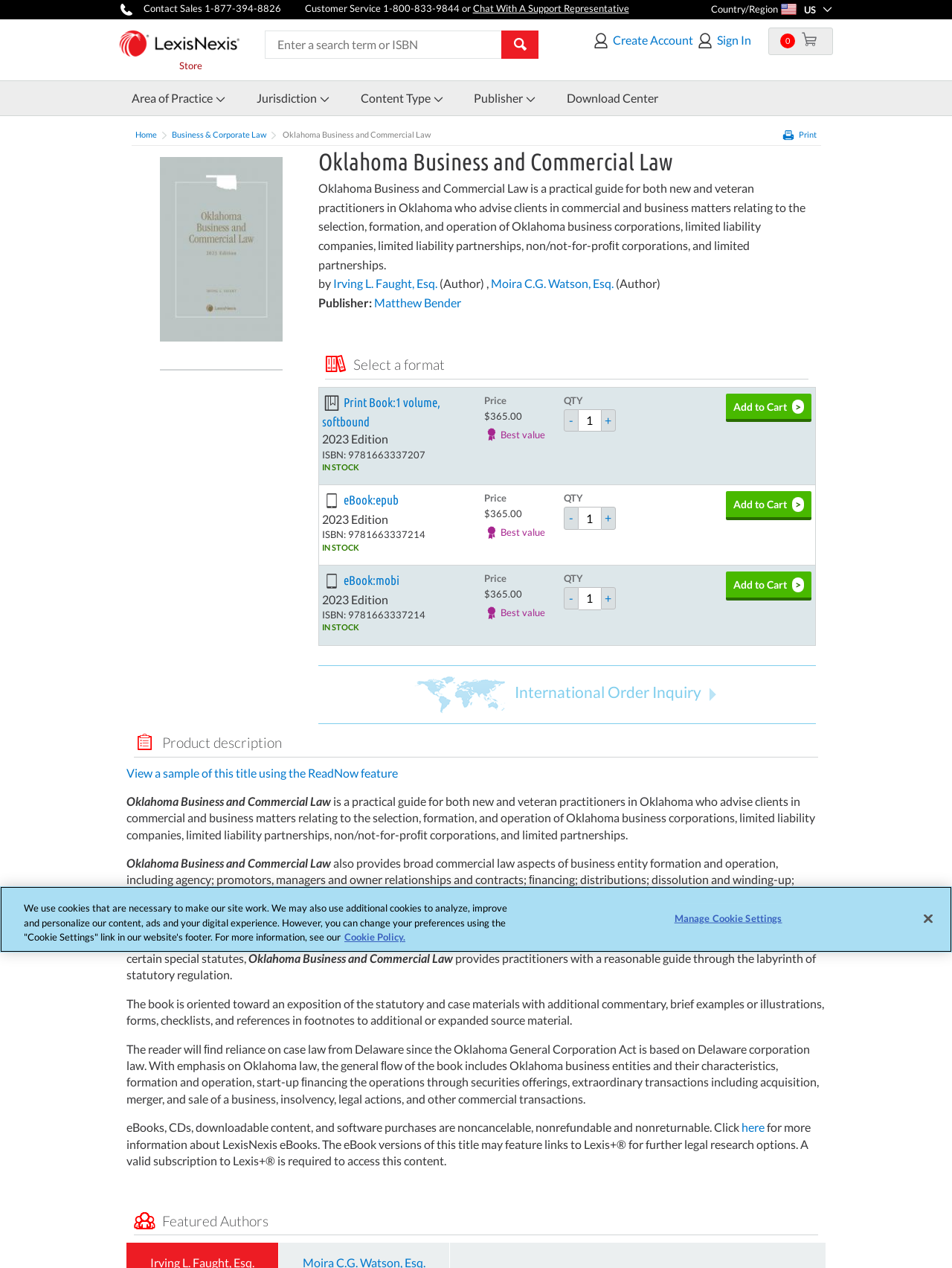Please determine the headline of the webpage and provide its content.

Oklahoma Business and Commercial Law